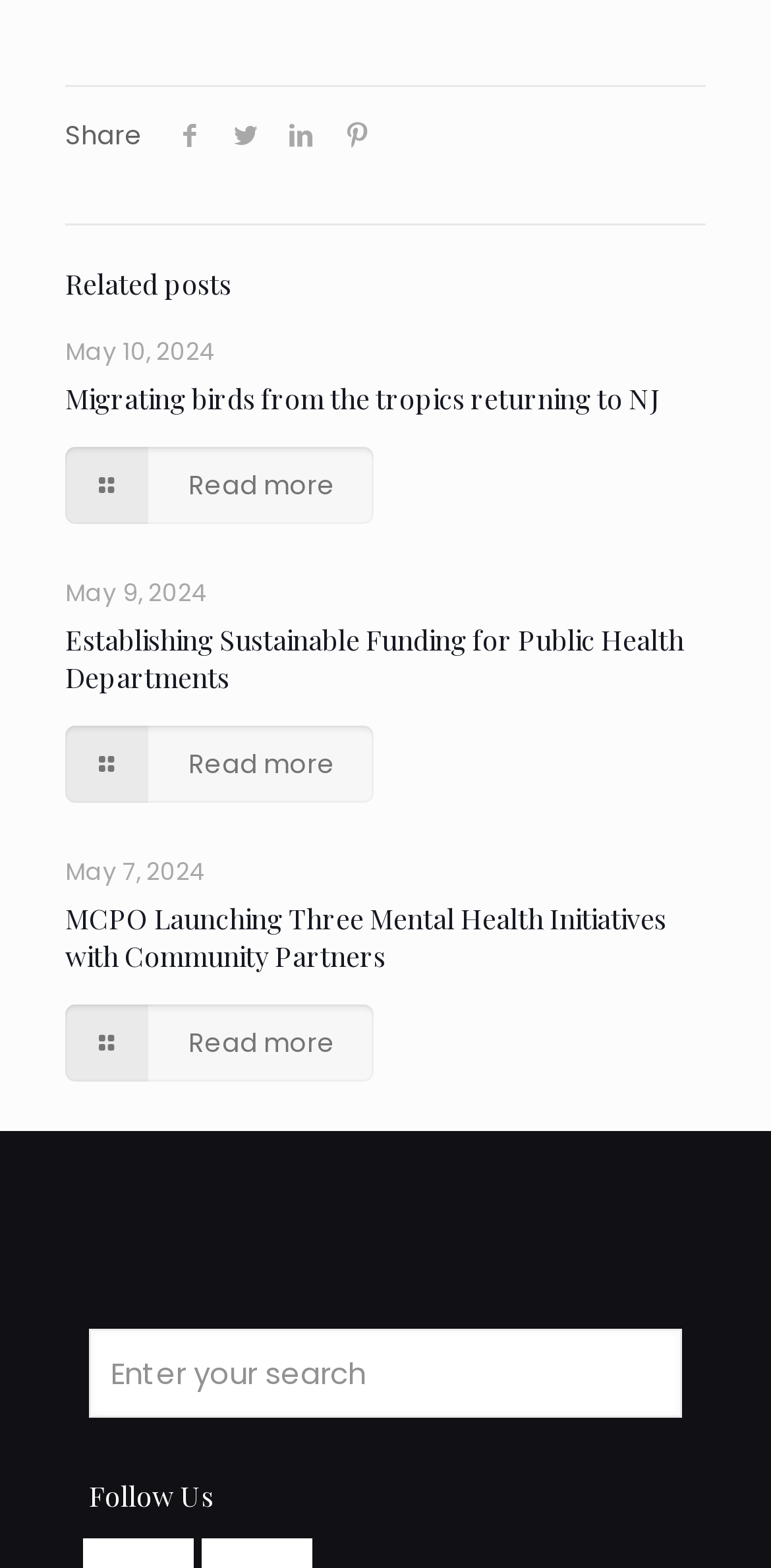What is the date of the first related post?
Refer to the screenshot and answer in one word or phrase.

May 10, 2024